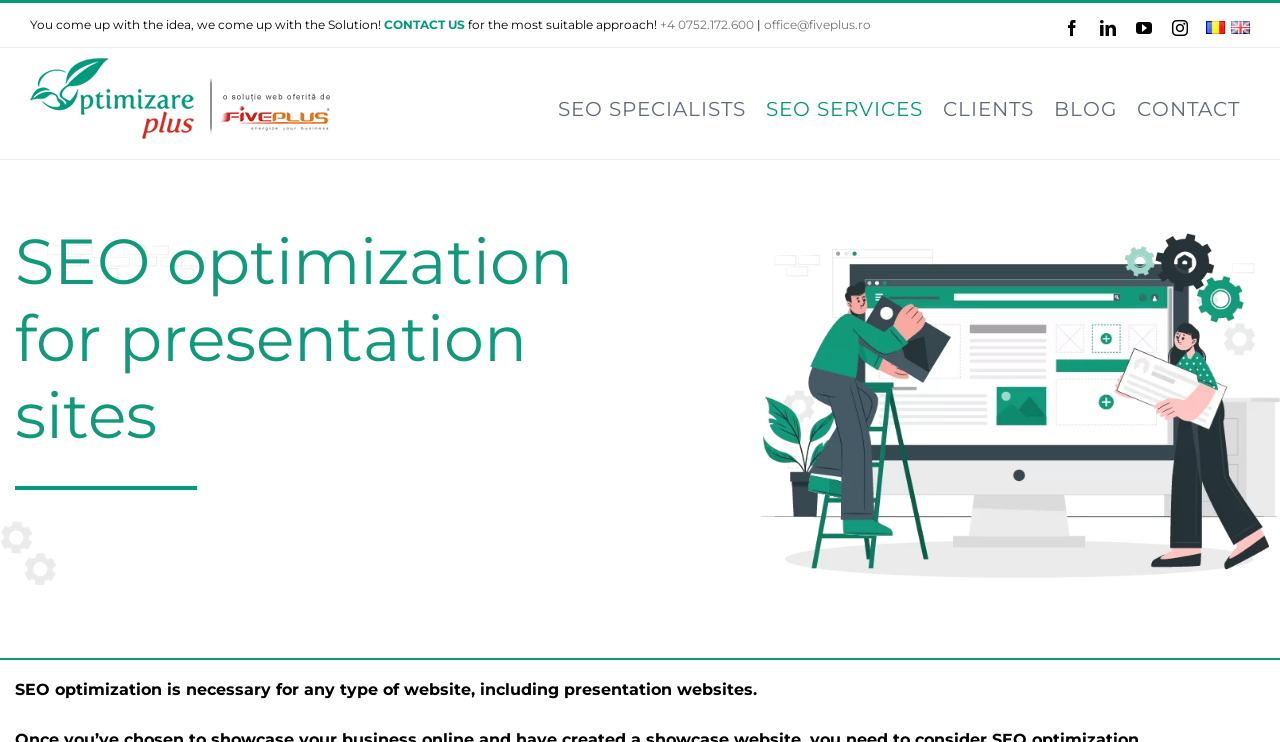Predict the bounding box of the UI element that fits this description: "alt="Optimizare Plus Logo"".

[0.023, 0.078, 0.258, 0.187]